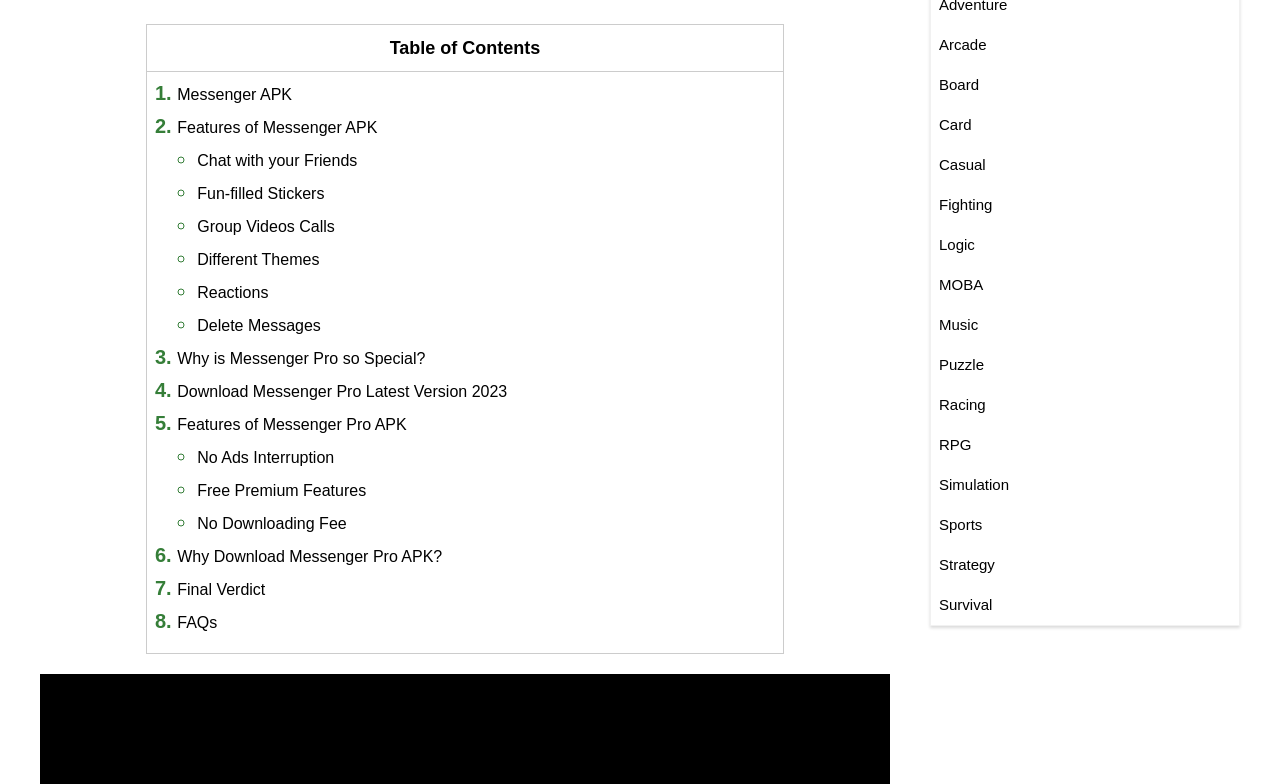How many features of Messenger Pro APK are listed?
Based on the image content, provide your answer in one word or a short phrase.

3